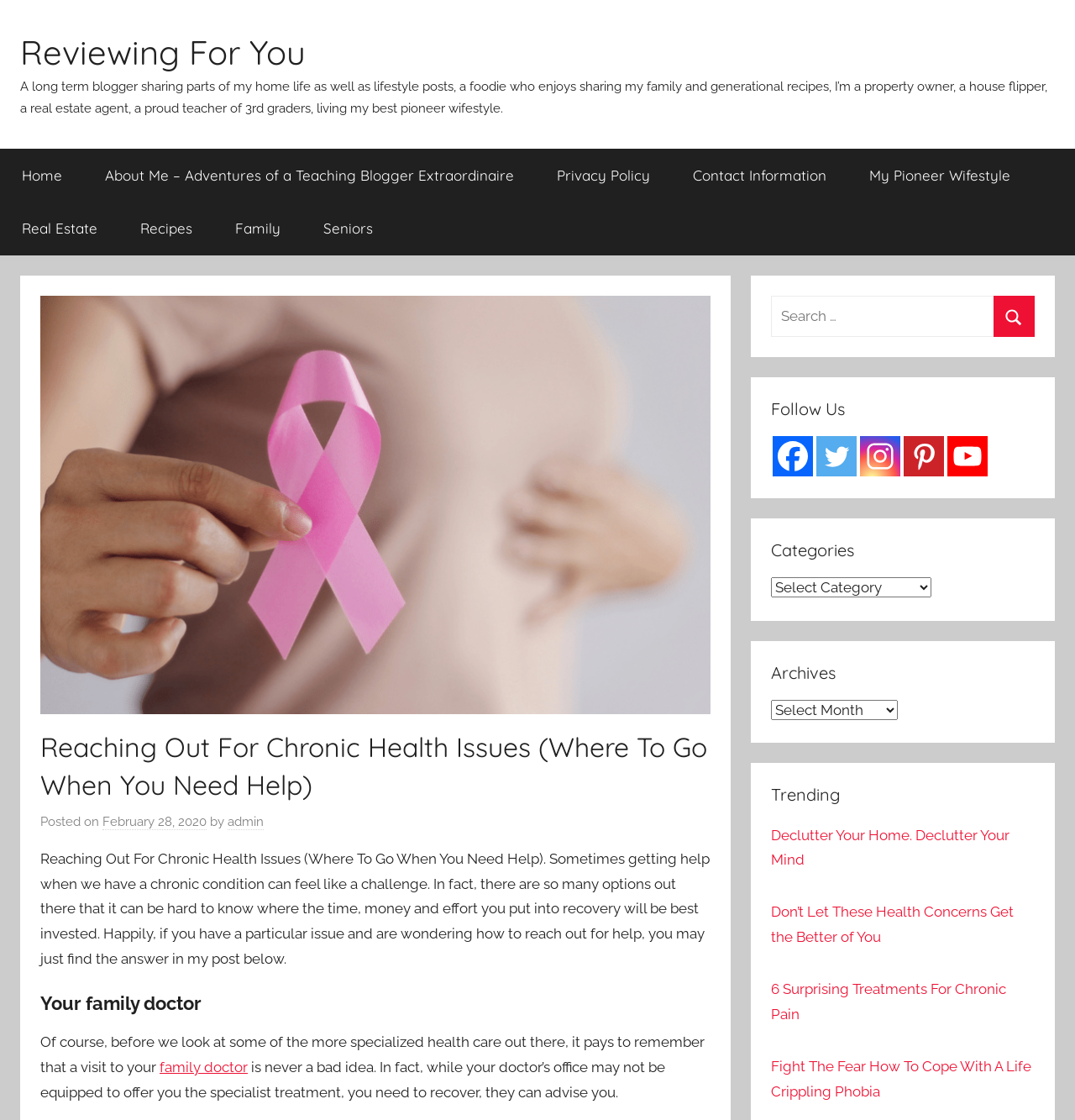How many social media platforms are listed to follow?
Provide a thorough and detailed answer to the question.

In the 'Follow Us' section, there are five social media platforms listed: Facebook, Twitter, Instagram, Pinterest, and Youtube.